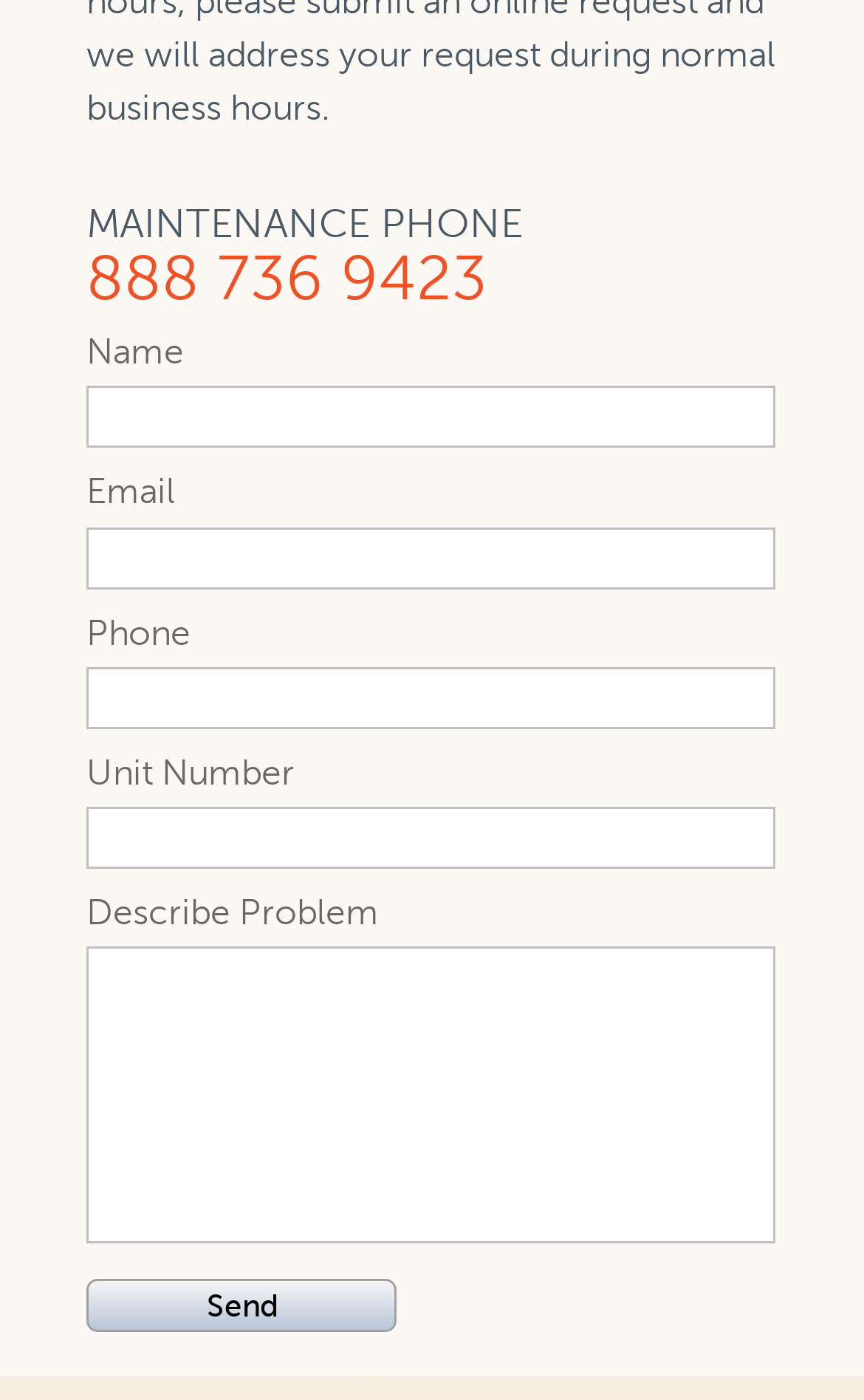Provide the bounding box coordinates of the UI element that matches the description: "parent_node: Email name="Email"".

[0.1, 0.376, 0.897, 0.42]